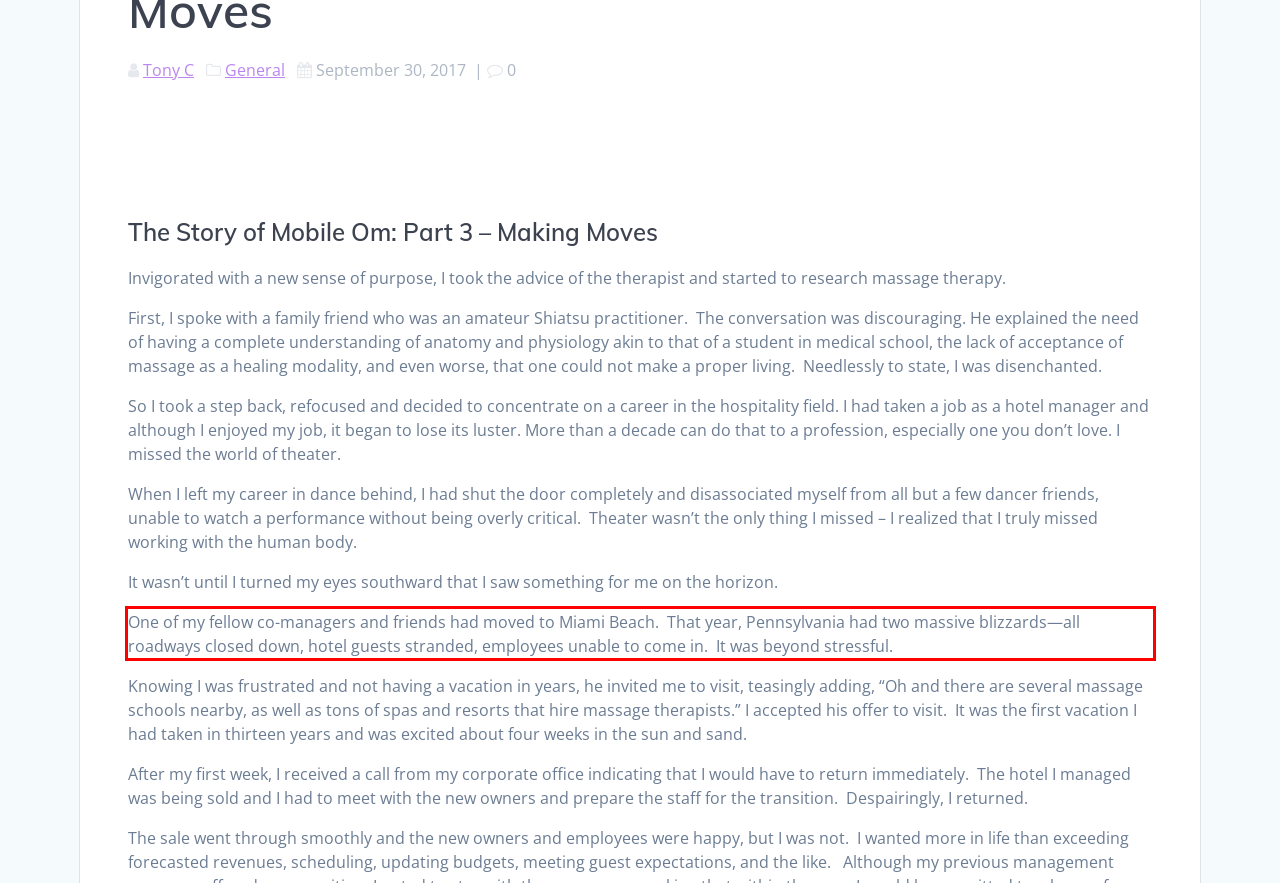Please use OCR to extract the text content from the red bounding box in the provided webpage screenshot.

One of my fellow co-managers and friends had moved to Miami Beach. That year, Pennsylvania had two massive blizzards—all roadways closed down, hotel guests stranded, employees unable to come in. It was beyond stressful.